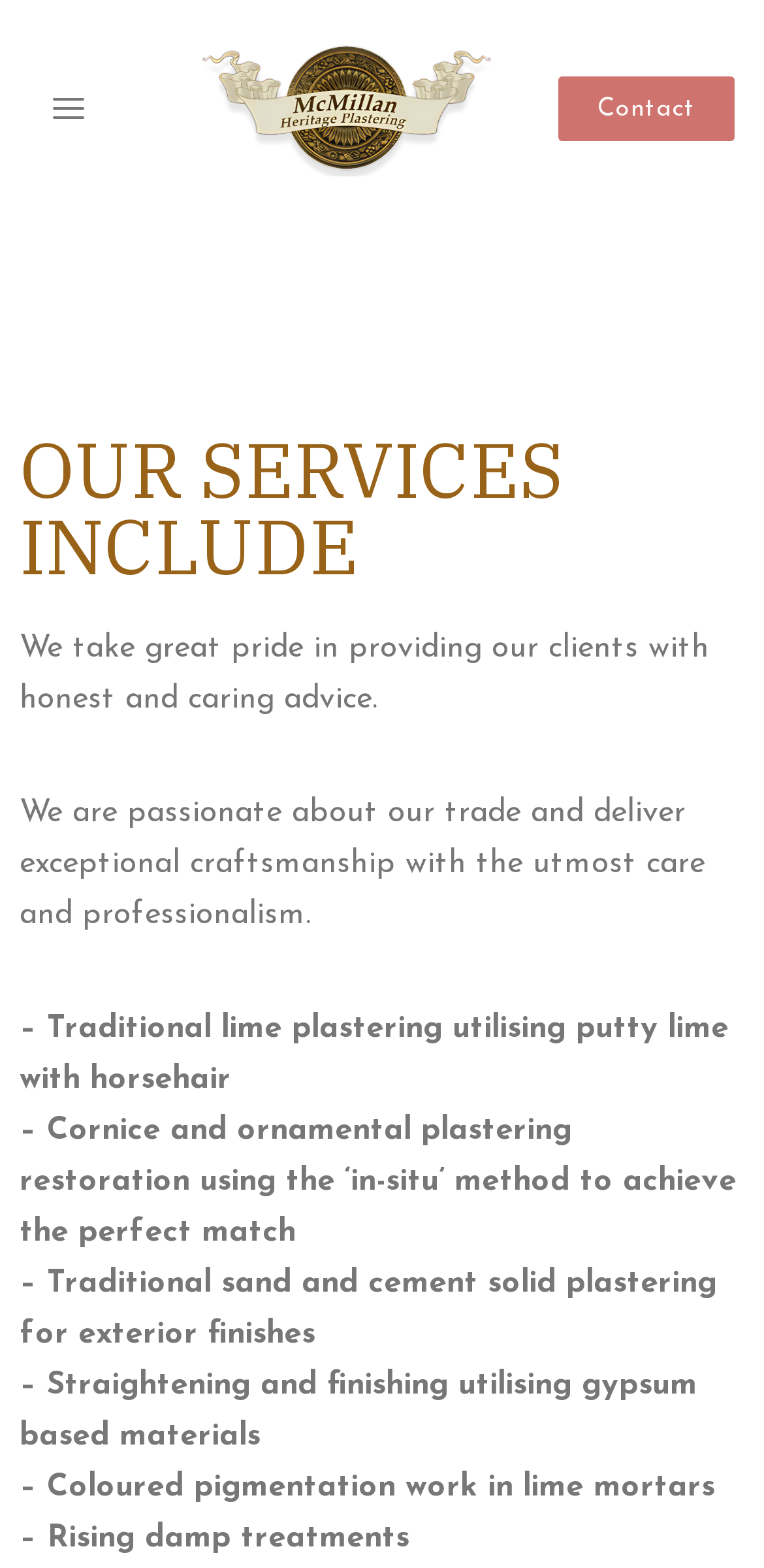How many services are listed on the webpage?
We need a detailed and exhaustive answer to the question. Please elaborate.

By counting the number of StaticText elements that describe the services, I found that there are 7 services listed on the webpage.